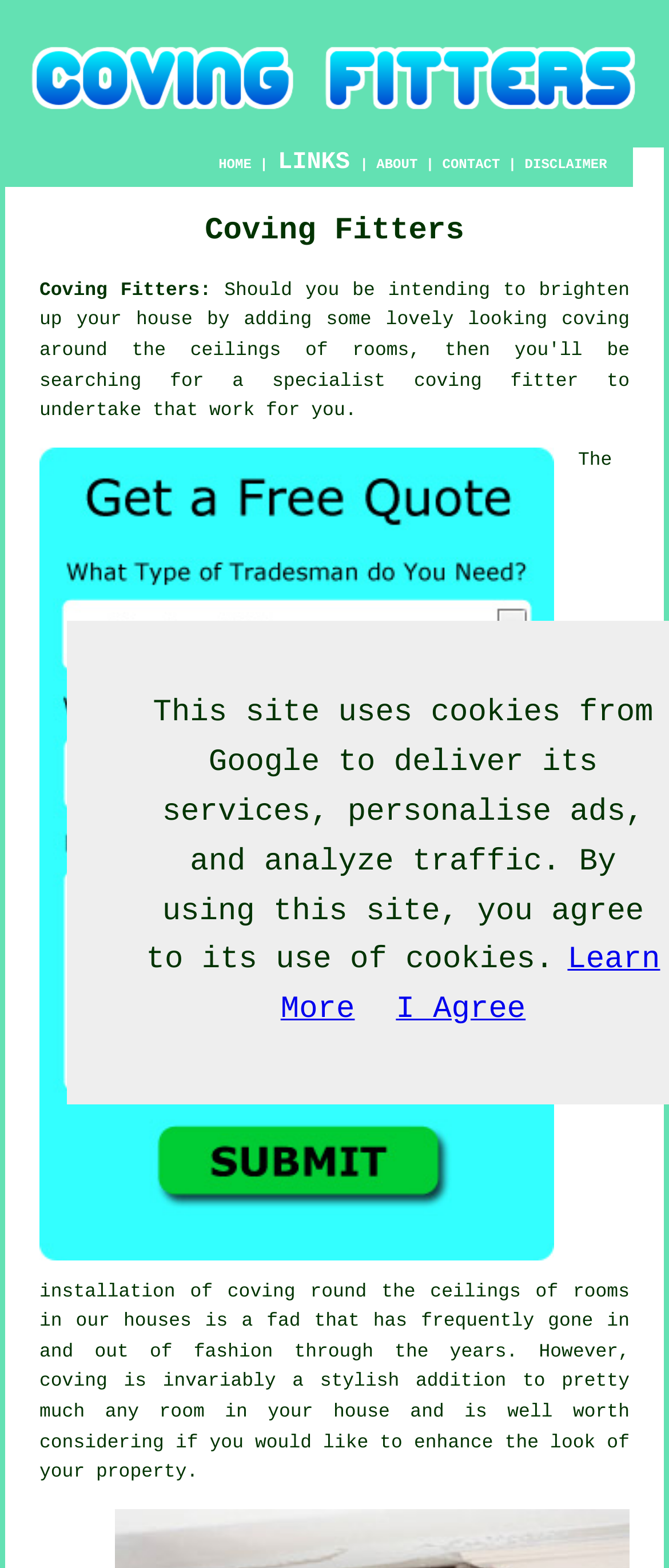Locate the bounding box coordinates of the element you need to click to accomplish the task described by this instruction: "Click on the HOME link".

[0.327, 0.101, 0.376, 0.11]